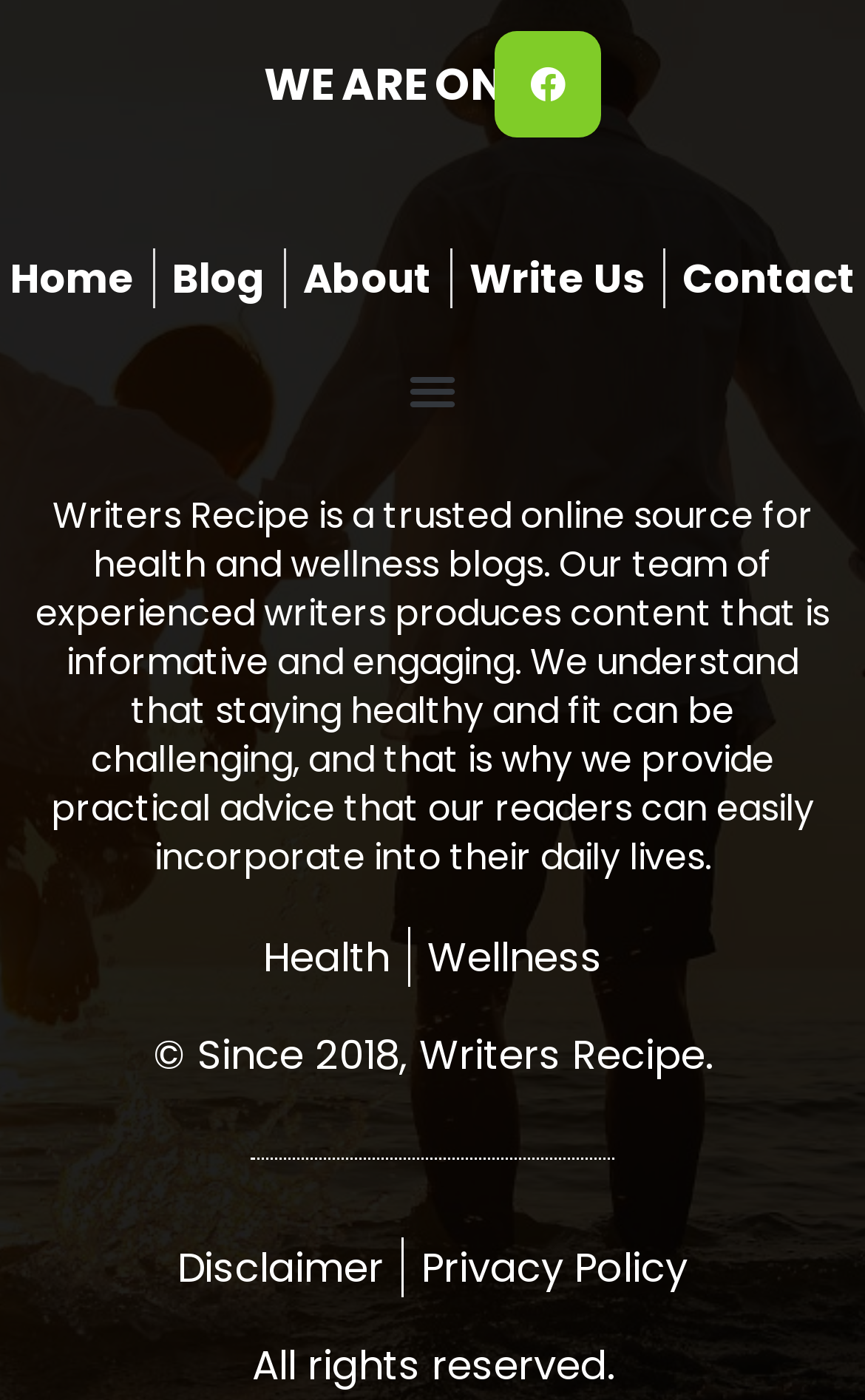Find the coordinates for the bounding box of the element with this description: "Write Us".

[0.542, 0.178, 0.745, 0.221]